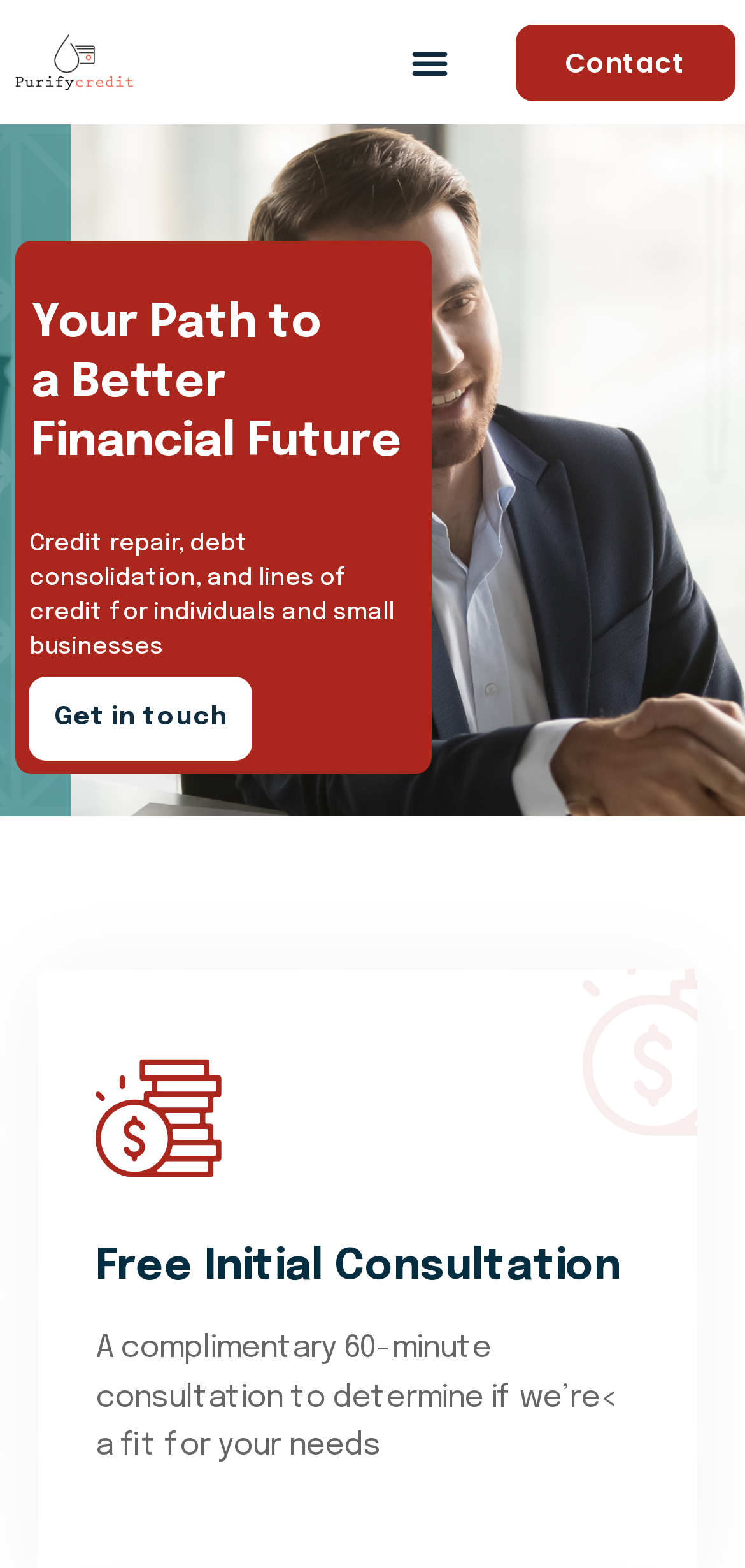What is the position of the 'Contact' link?
Using the visual information, respond with a single word or phrase.

Top right